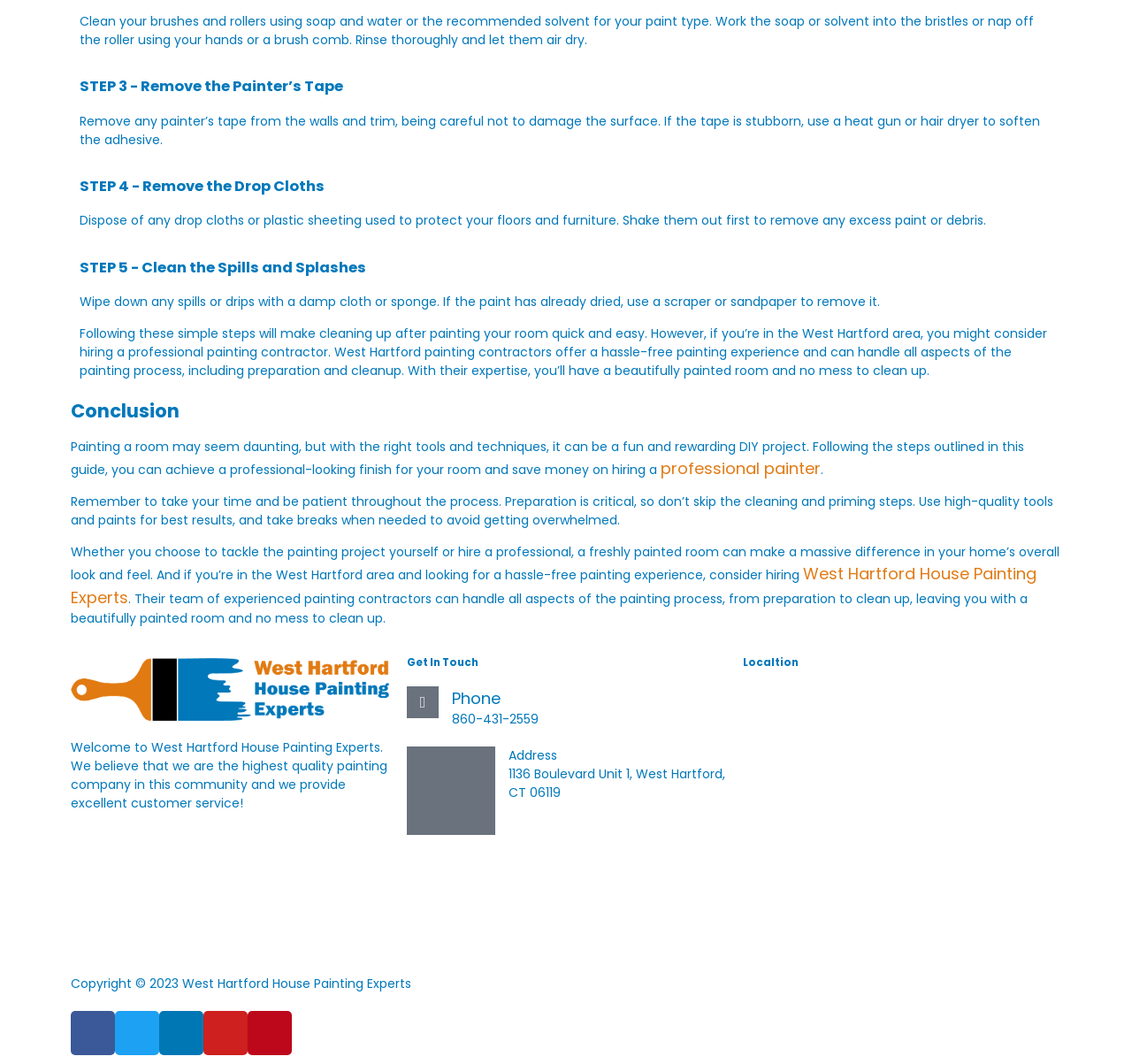Using the details in the image, give a detailed response to the question below:
What is the purpose of the webpage?

The webpage appears to be a guide on how to paint a room, providing step-by-step instructions and tips. Additionally, it also promotes the services of West Hartford House Painting Experts, a professional painting contractor in the West Hartford area, offering a hassle-free painting experience.